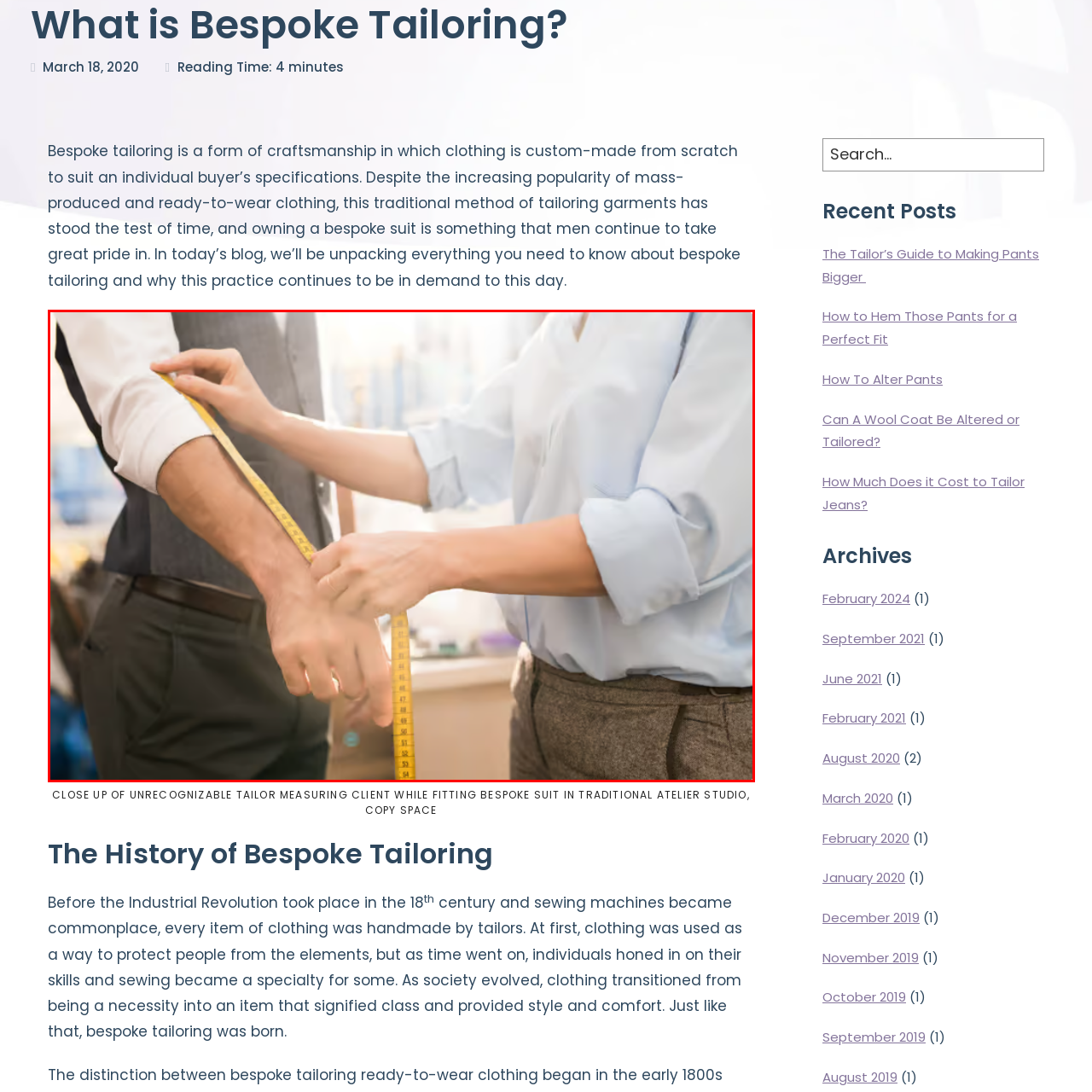View the portion of the image inside the red box and respond to the question with a succinct word or phrase: What is the client wearing?

Stylish vest